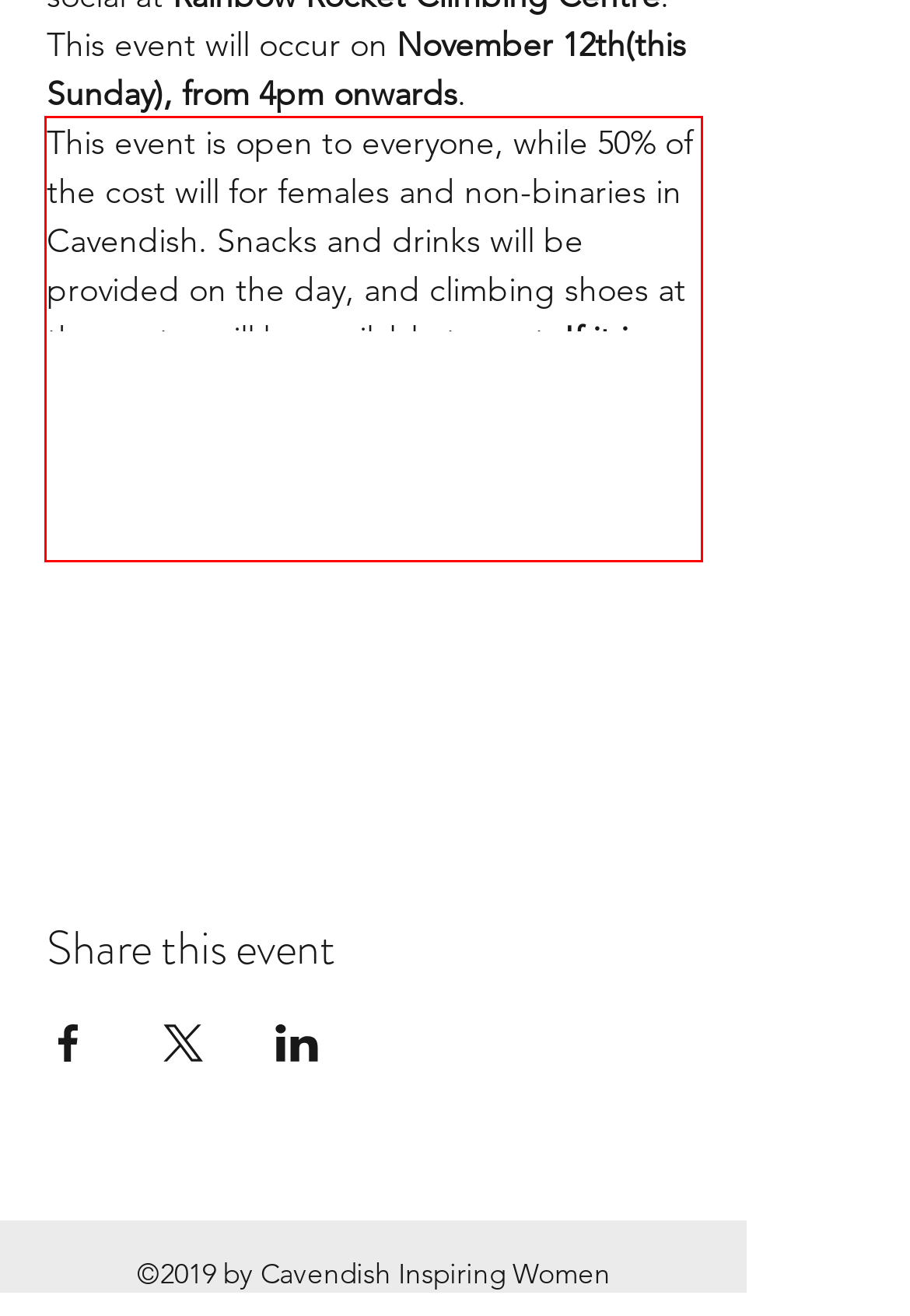Given a screenshot of a webpage, identify the red bounding box and perform OCR to recognize the text within that box.

This event is open to everyone, while 50% of the cost will for females and non-binaries in Cavendish. Snacks and drinks will be provided on the day, and climbing shoes at the centre will be available to rent. If it is your first time being to Rainbow Rocket, make sure you watch the safety video and complete the registration form via the link below before coming: